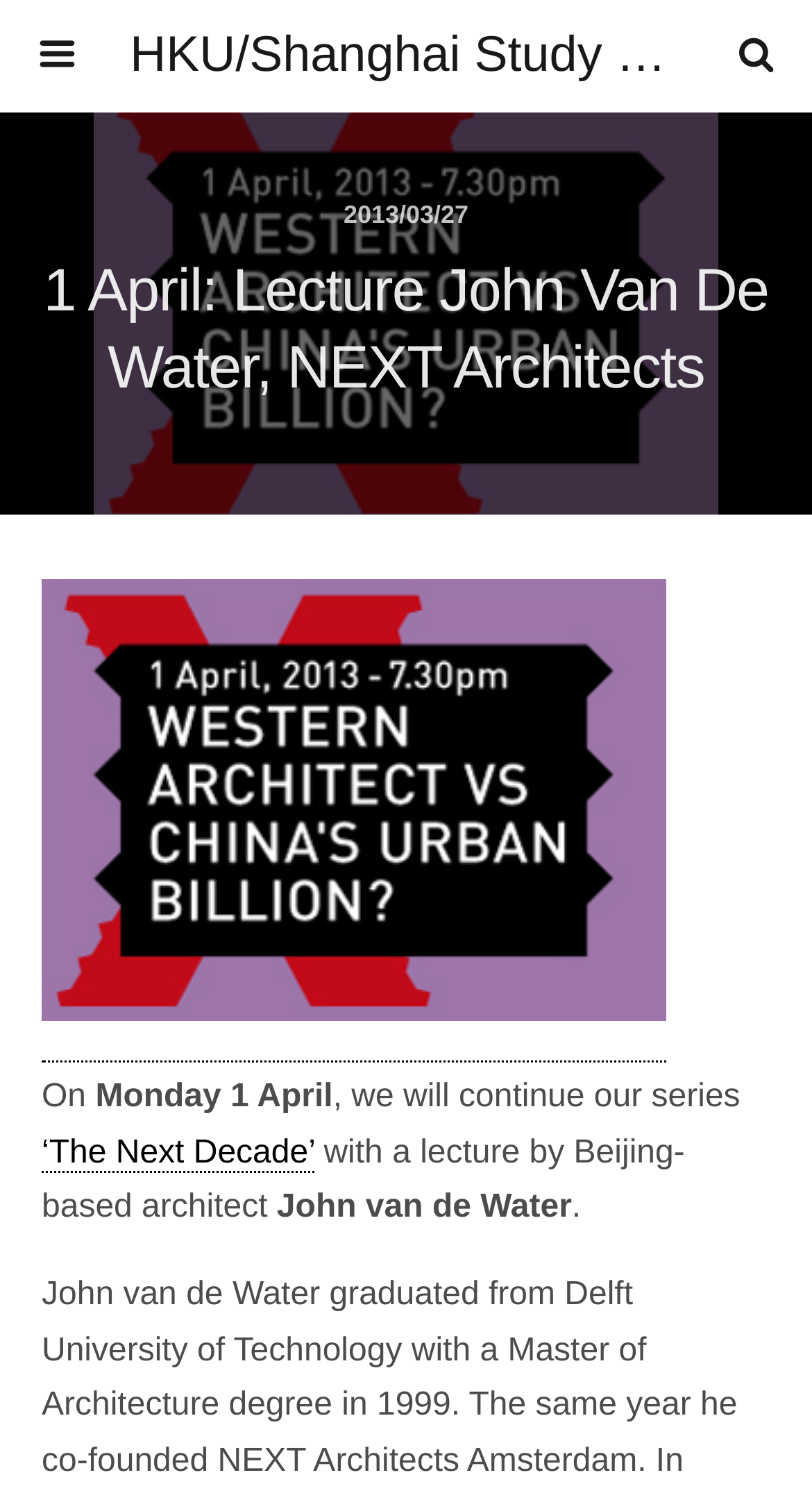What is the series about?
Analyze the screenshot and provide a detailed answer to the question.

I found the series title by looking at the link '‘The Next Decade’' which is located below the heading '1 April: Lecture John Van De Water, NEXT Architects'.